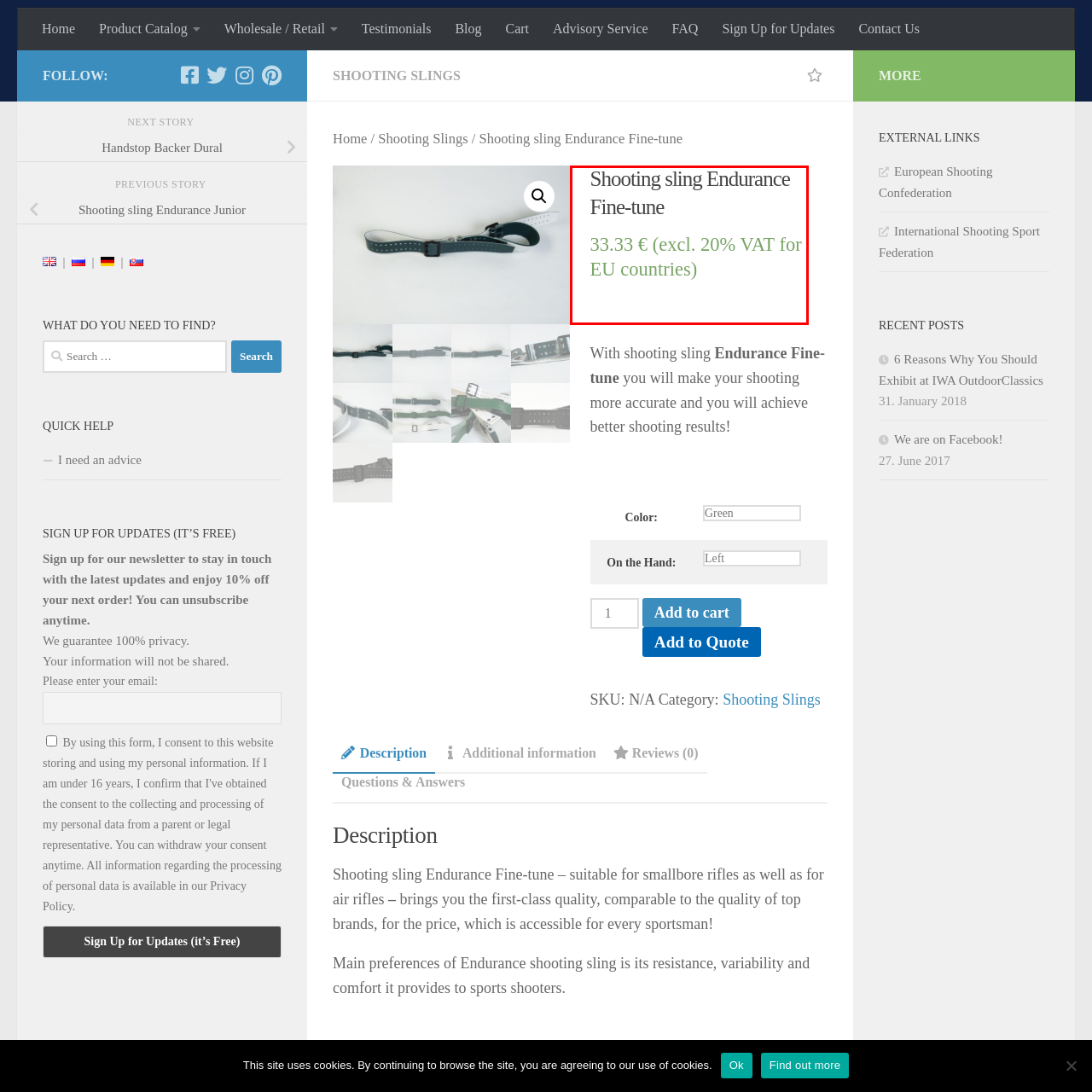Use the image within the highlighted red box to answer the following question with a single word or phrase:
What is the VAT percentage for EU countries?

20%